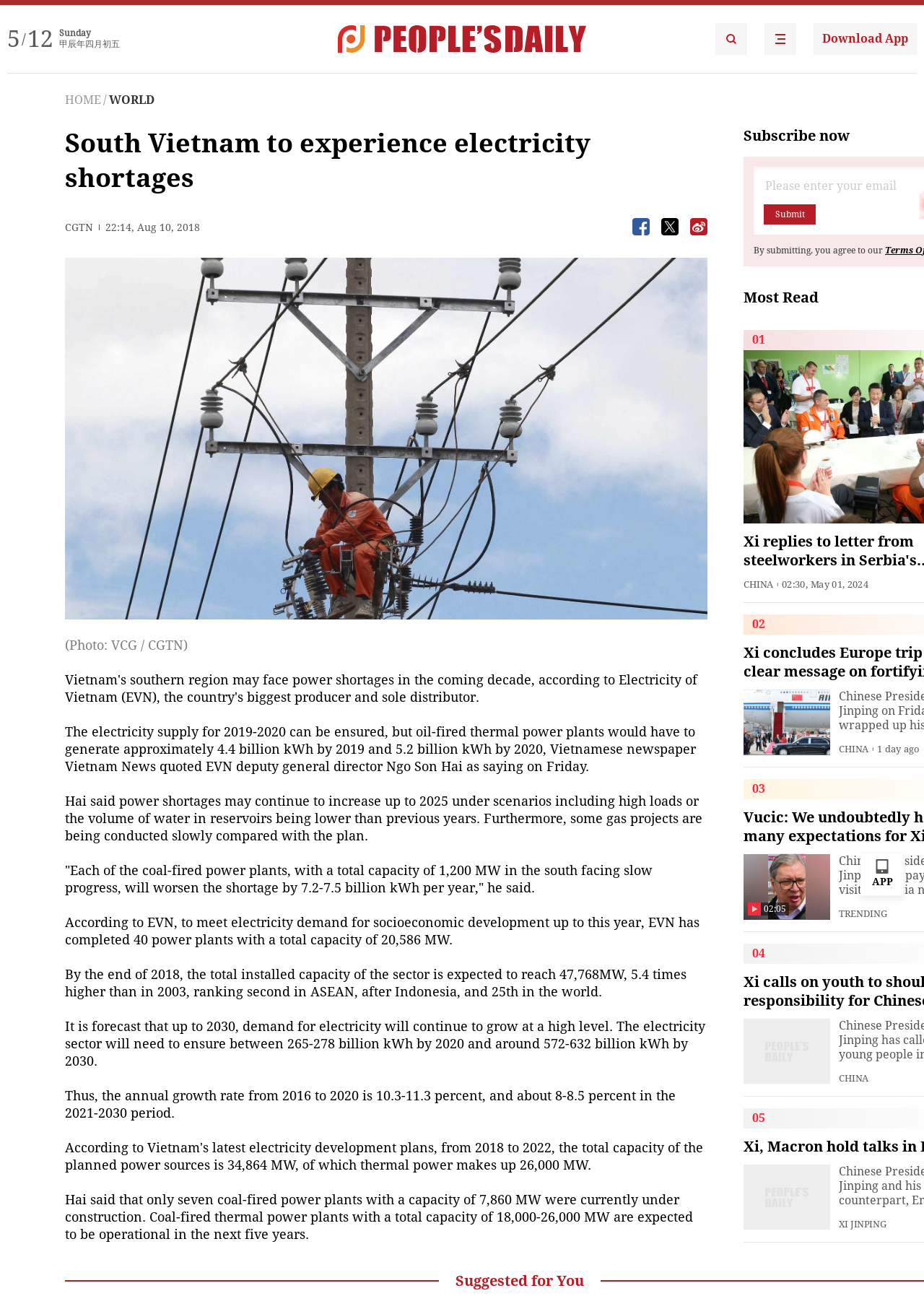Extract the bounding box coordinates for the HTML element that matches this description: "alt="People's Daily English language App"". The coordinates should be four float numbers between 0 and 1, i.e., [left, top, right, bottom].

[0.827, 0.018, 0.862, 0.042]